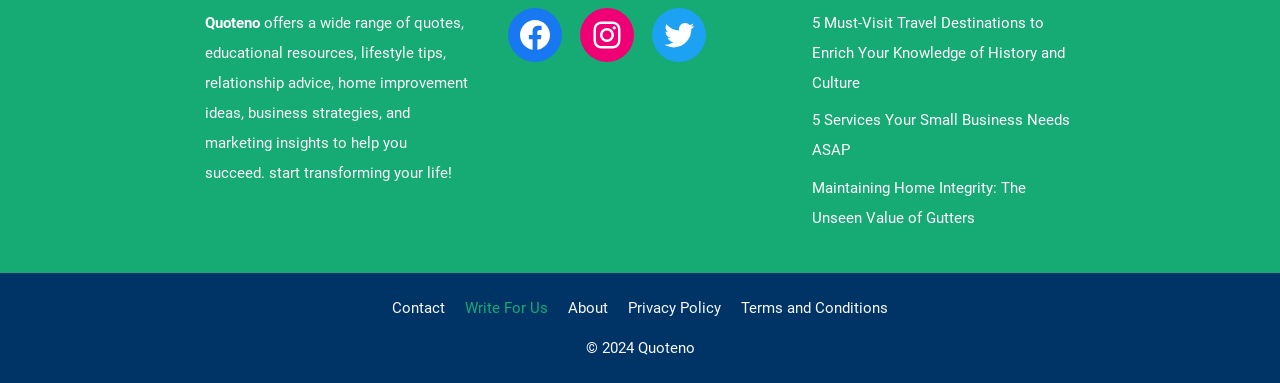Locate the bounding box coordinates of the UI element described by: "Privacy Policy". The bounding box coordinates should consist of four float numbers between 0 and 1, i.e., [left, top, right, bottom].

[0.491, 0.779, 0.563, 0.826]